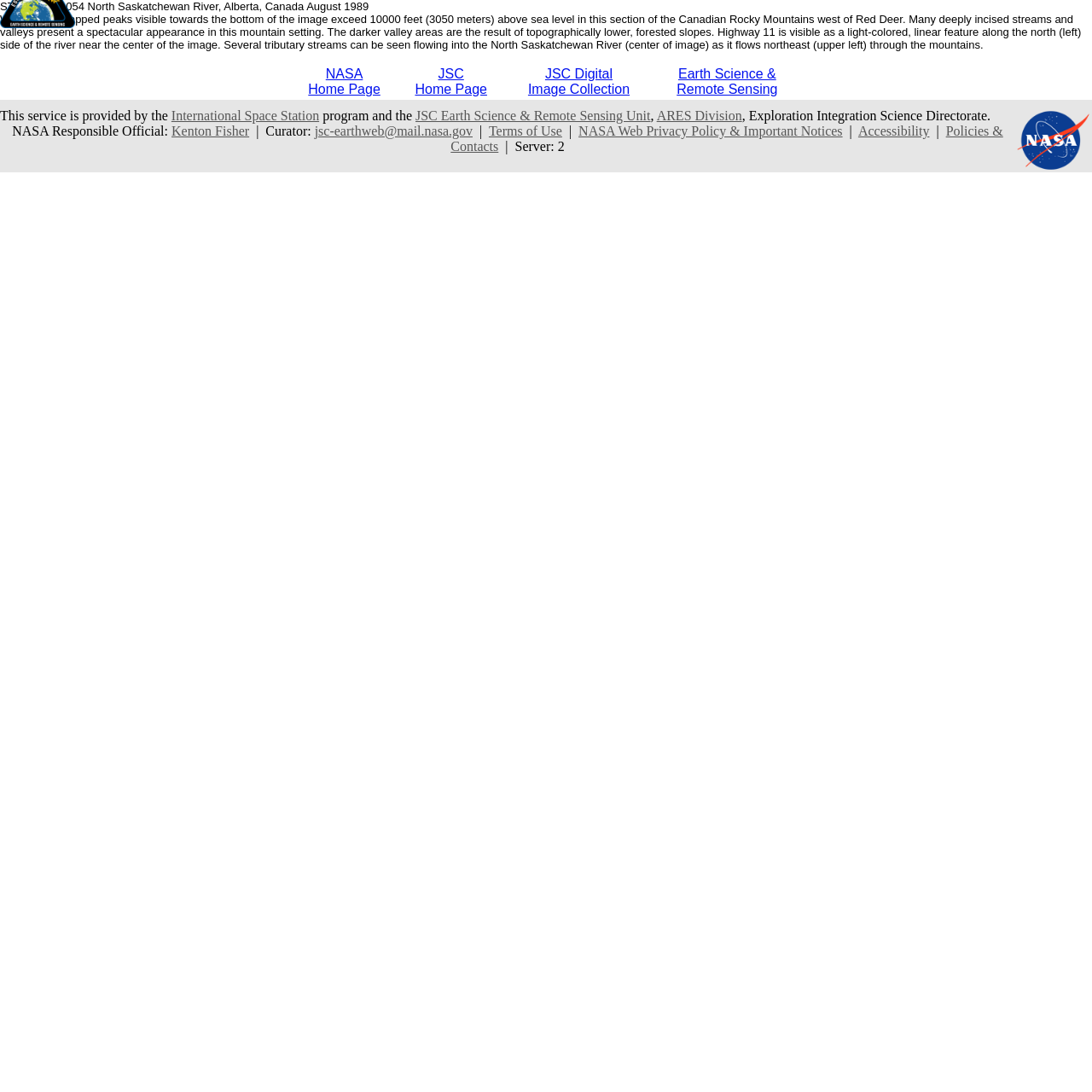Give a short answer using one word or phrase for the question:
What is the name of the NASA division responsible for this service?

ARES Division